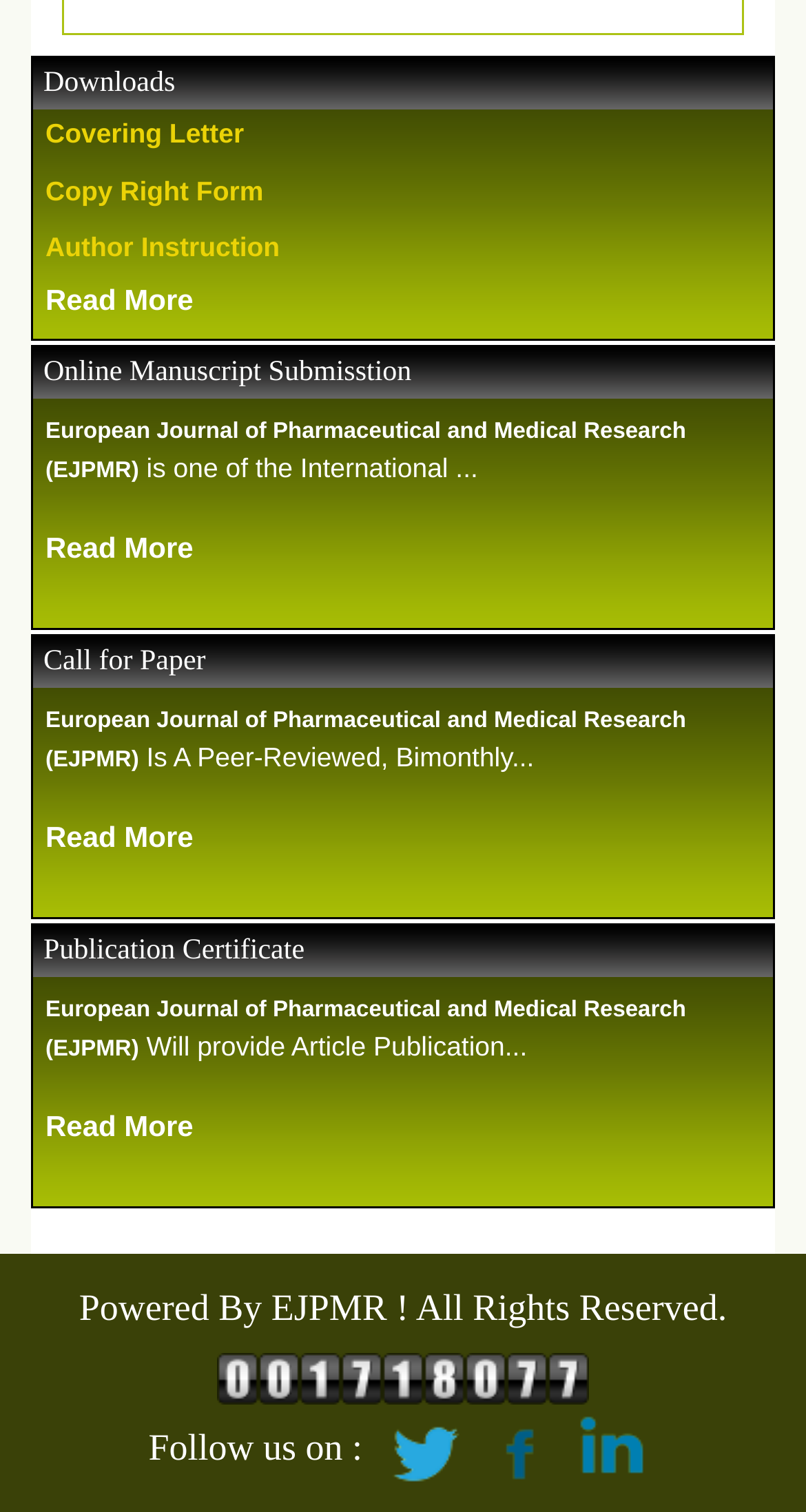What social media platform is the journal inviting users to follow?
Refer to the image and provide a one-word or short phrase answer.

Not specified